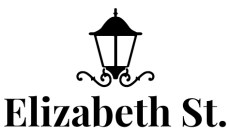Please give a one-word or short phrase response to the following question: 
What is the likely focus of the brand or publication represented by the logo?

lifestyle topics